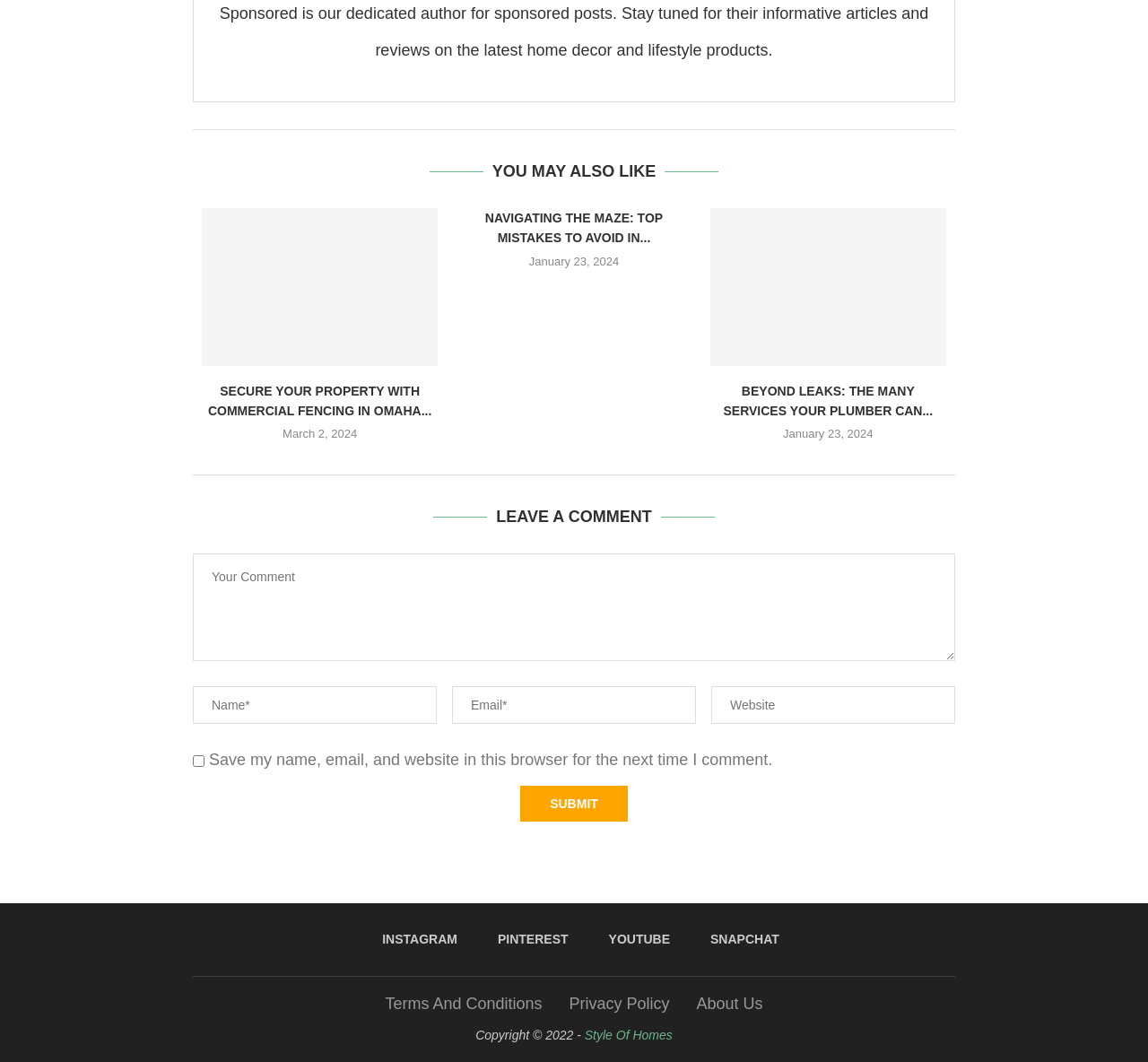Answer the question with a brief word or phrase:
How many social media links are there at the bottom of the page?

4